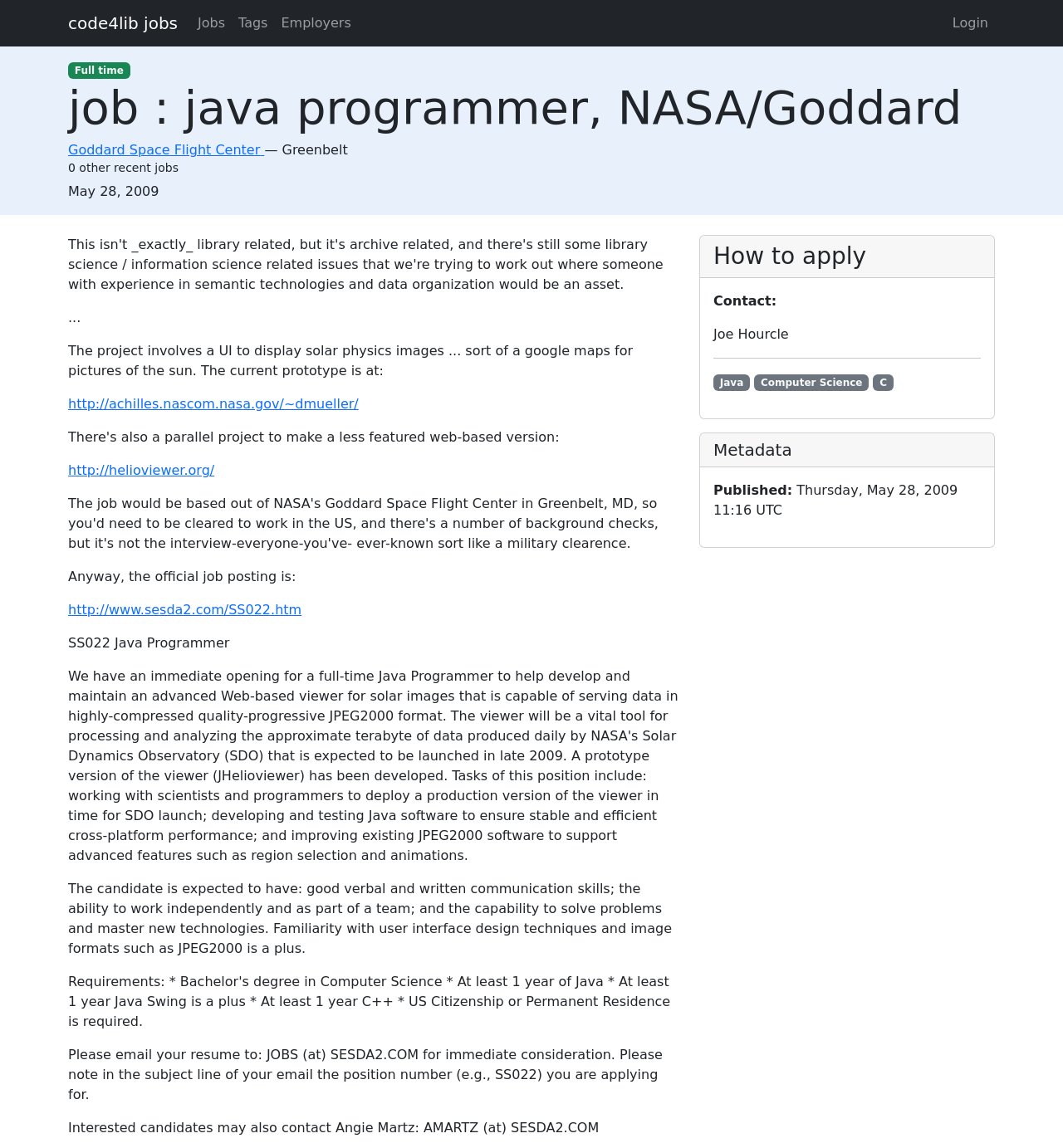From the image, can you give a detailed response to the question below:
What is the project about?

The project description can be found in the text 'The project involves a UI to display solar physics images... sort of a google maps for pictures of the sun.' which indicates that the project is about displaying solar physics images.